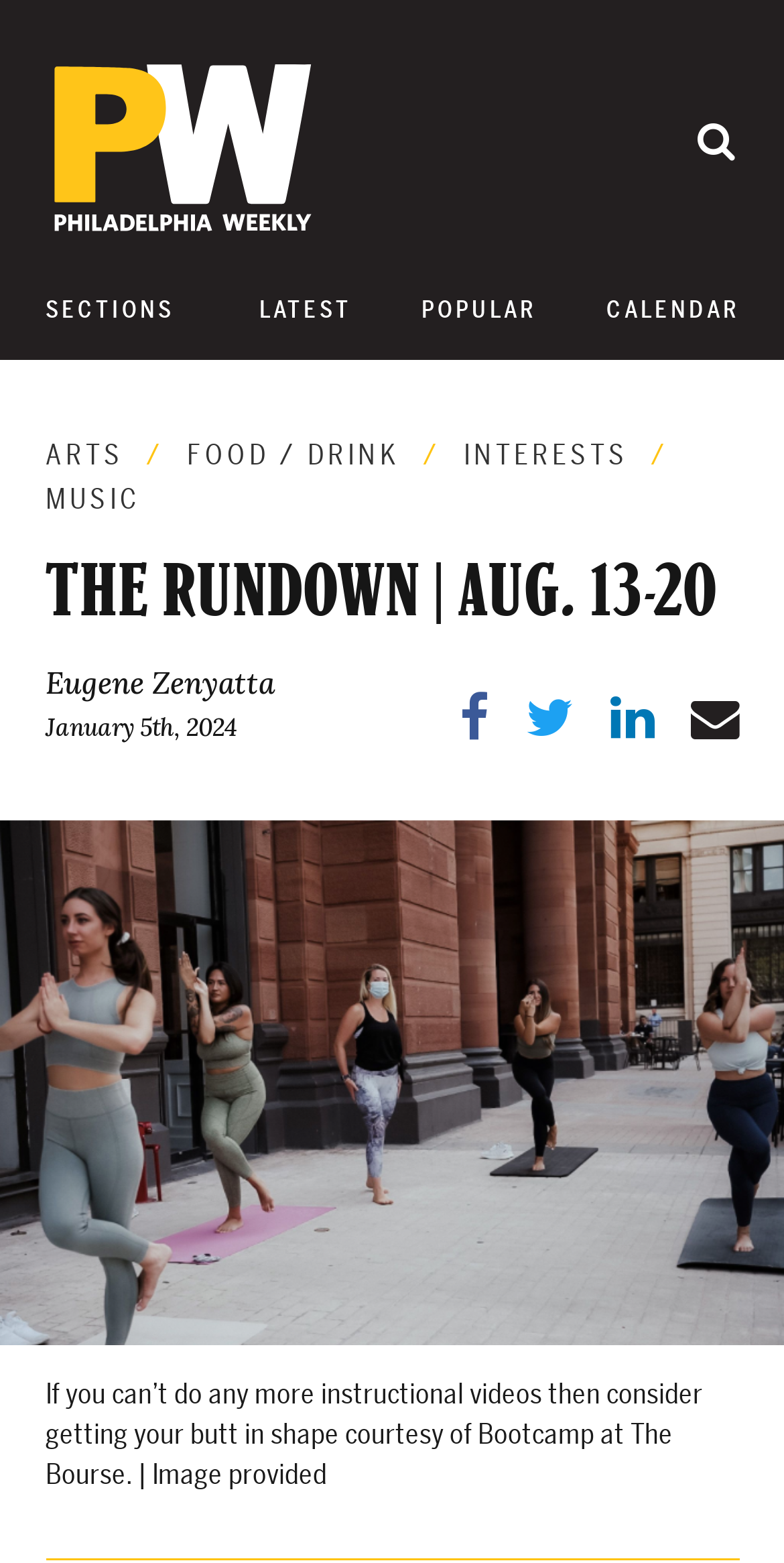Pinpoint the bounding box coordinates of the clickable area needed to execute the instruction: "Explore the CALENDAR section". The coordinates should be specified as four float numbers between 0 and 1, i.e., [left, top, right, bottom].

[0.721, 0.189, 0.942, 0.211]